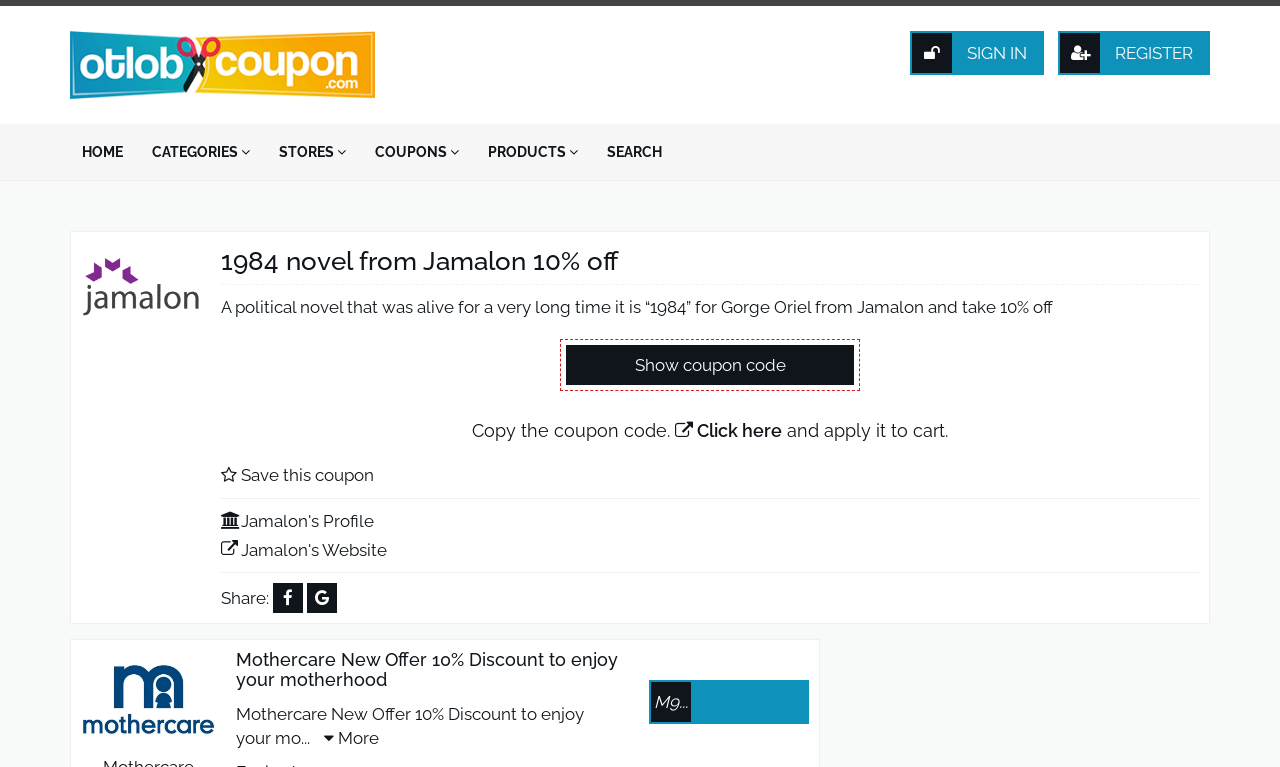Determine the bounding box for the HTML element described here: "Save this coupon". The coordinates should be given as [left, top, right, bottom] with each number being a float between 0 and 1.

[0.188, 0.607, 0.292, 0.633]